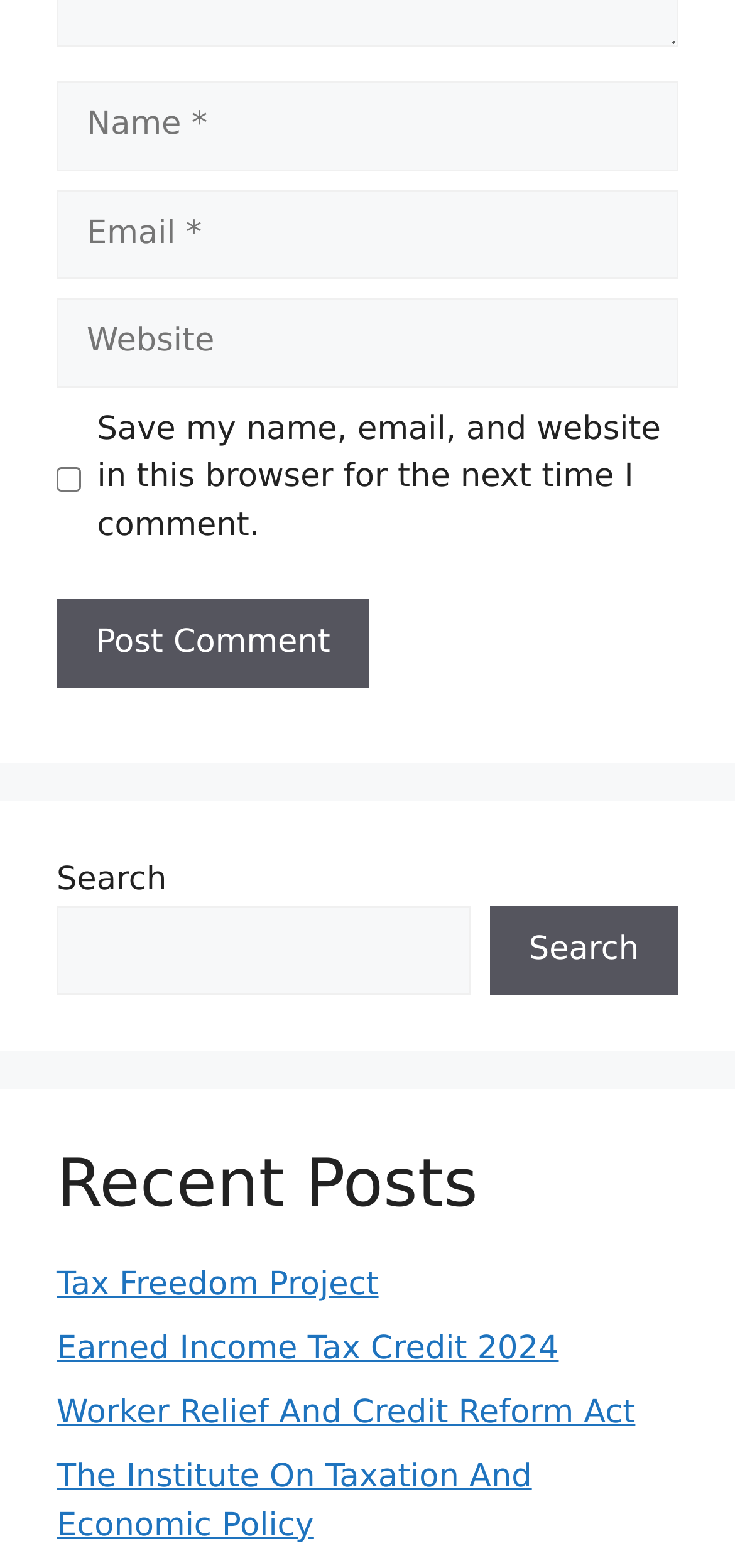Identify the bounding box for the UI element specified in this description: "Search". The coordinates must be four float numbers between 0 and 1, formatted as [left, top, right, bottom].

[0.666, 0.578, 0.923, 0.635]